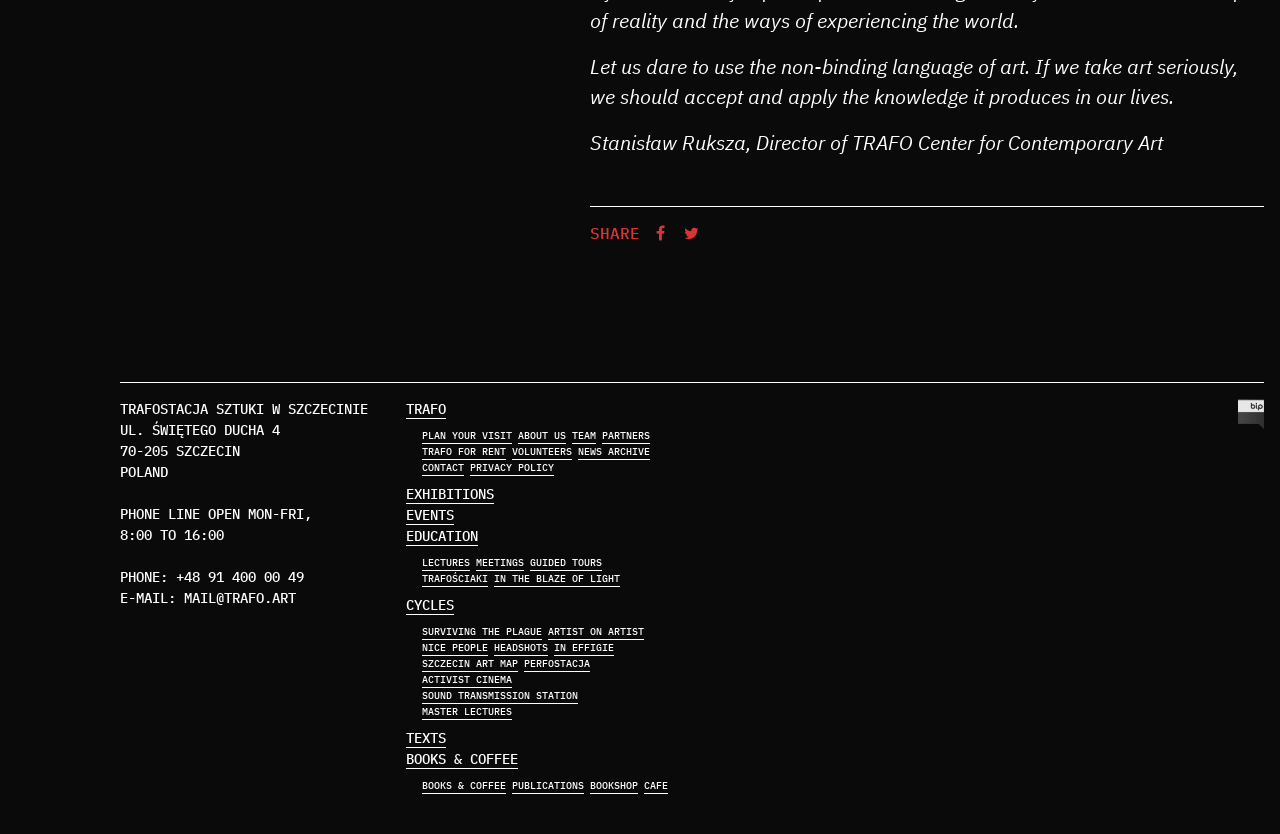Locate the bounding box coordinates of the clickable region to complete the following instruction: "Plan your visit to the art center."

[0.33, 0.513, 0.4, 0.532]